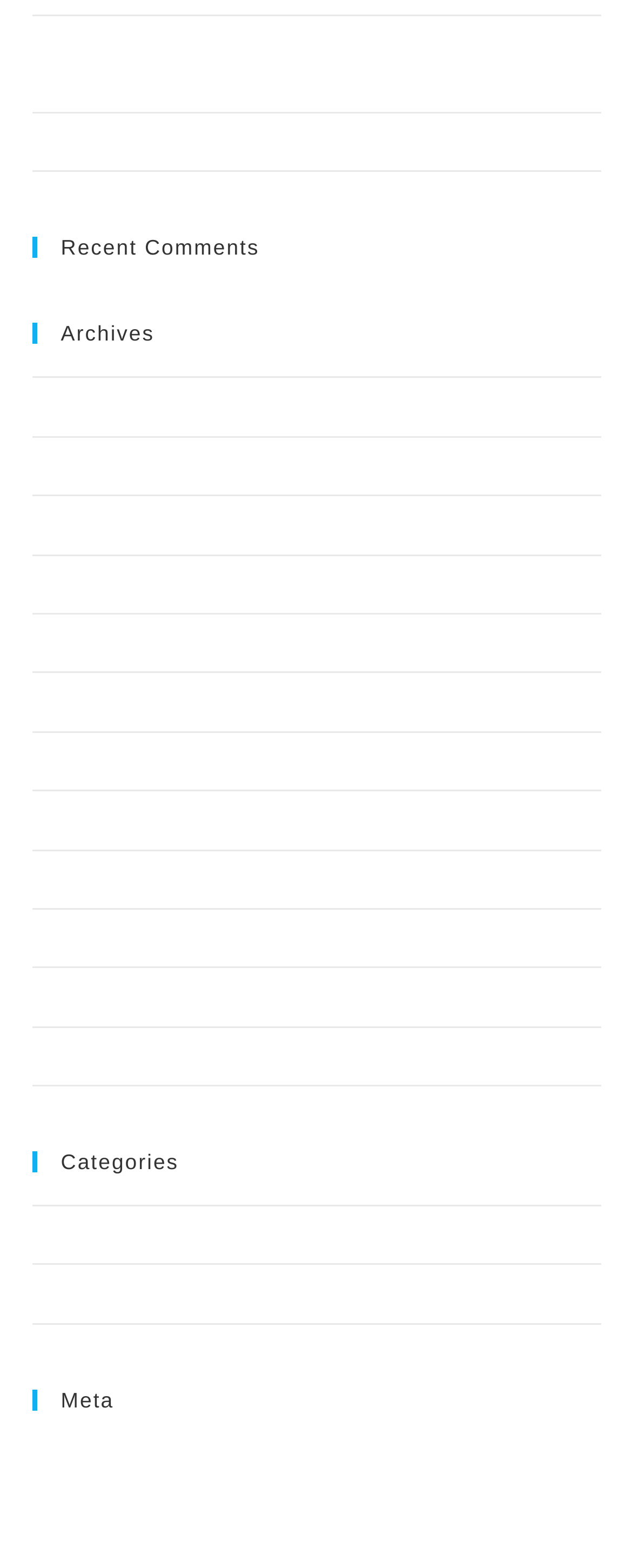What is the earliest month listed under Archives?
Please craft a detailed and exhaustive response to the question.

I examined the list of links under the 'Archives' heading and found that the earliest month listed is 'July 2017'.